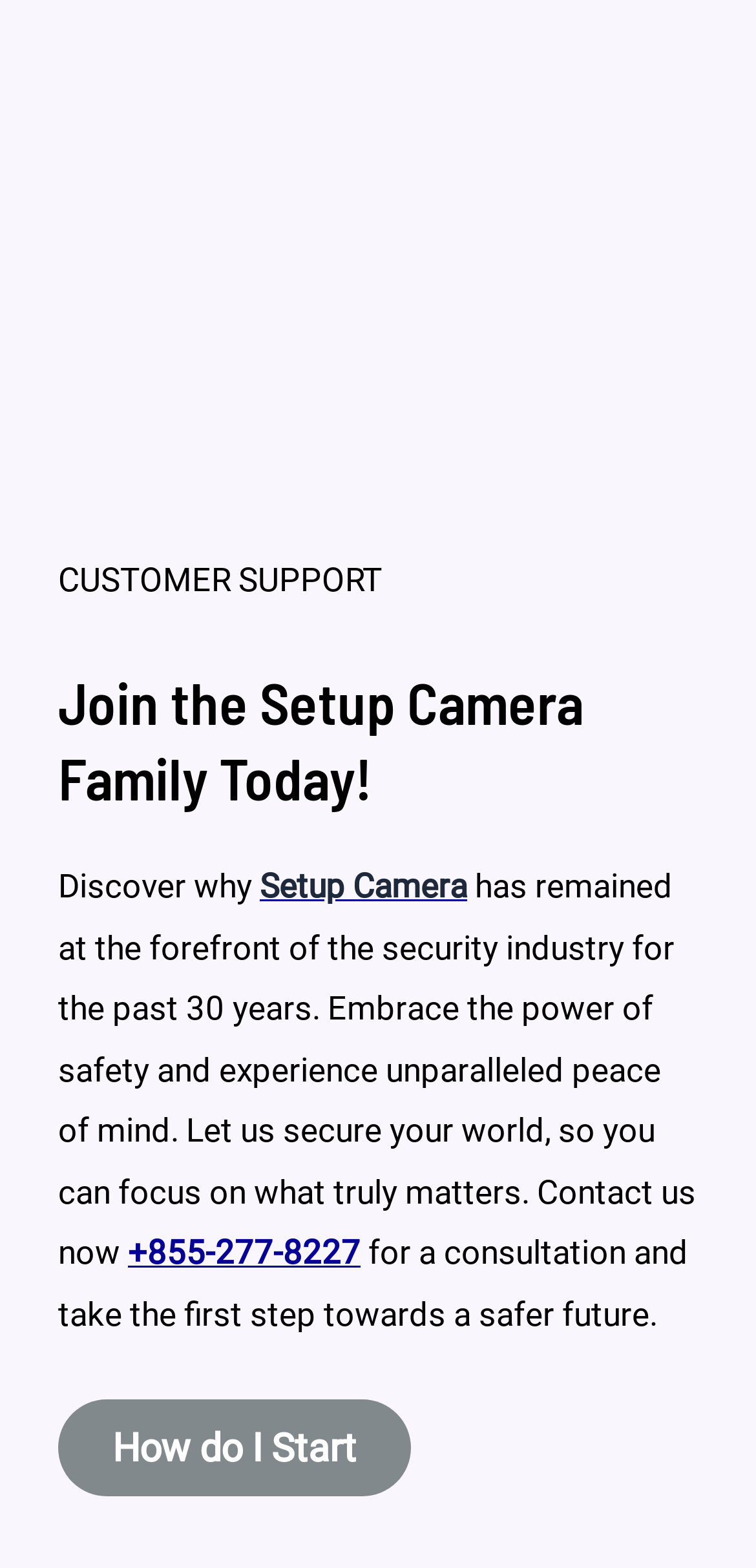Using details from the image, please answer the following question comprehensively:
What is the company's industry?

The company's industry can be inferred from the text 'has remained at the forefront of the security industry for the past 30 years.' which suggests that the company is in the security industry.